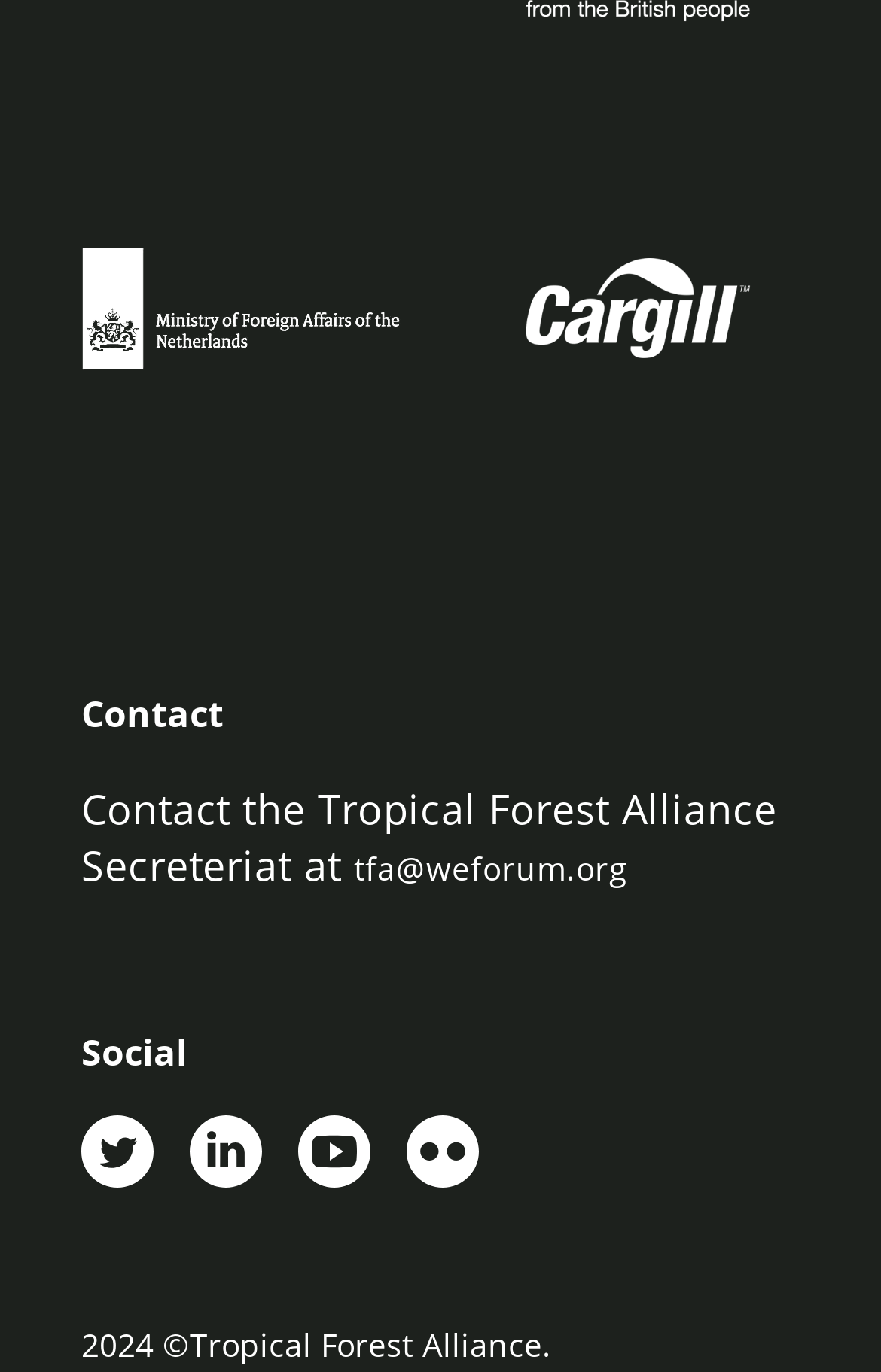Calculate the bounding box coordinates for the UI element based on the following description: "aria-label="Flickr" title="Flickr"". Ensure the coordinates are four float numbers between 0 and 1, i.e., [left, top, right, bottom].

[0.462, 0.813, 0.544, 0.872]